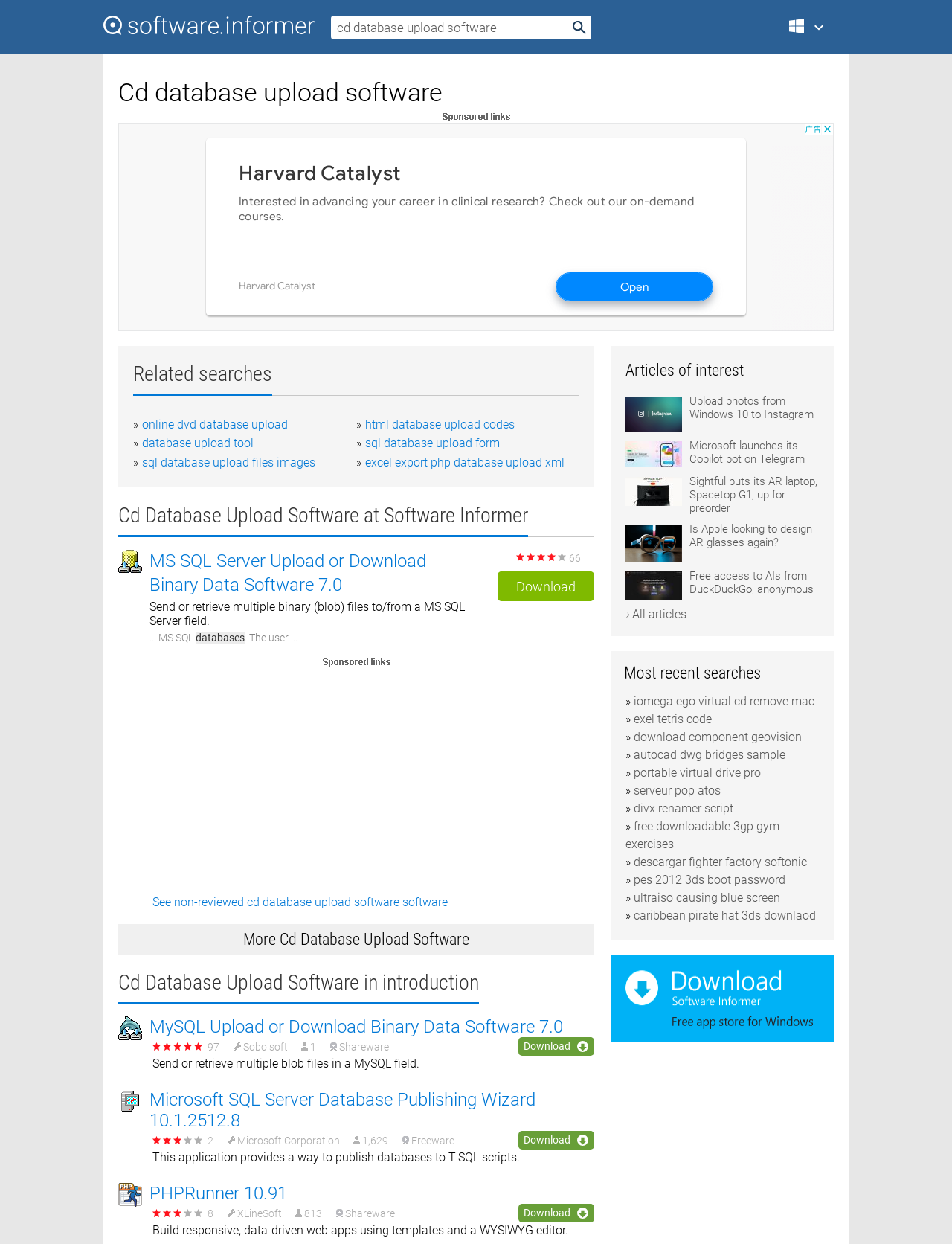Please reply to the following question using a single word or phrase: 
What is the name of the company that developed the software?

Sobolsoft